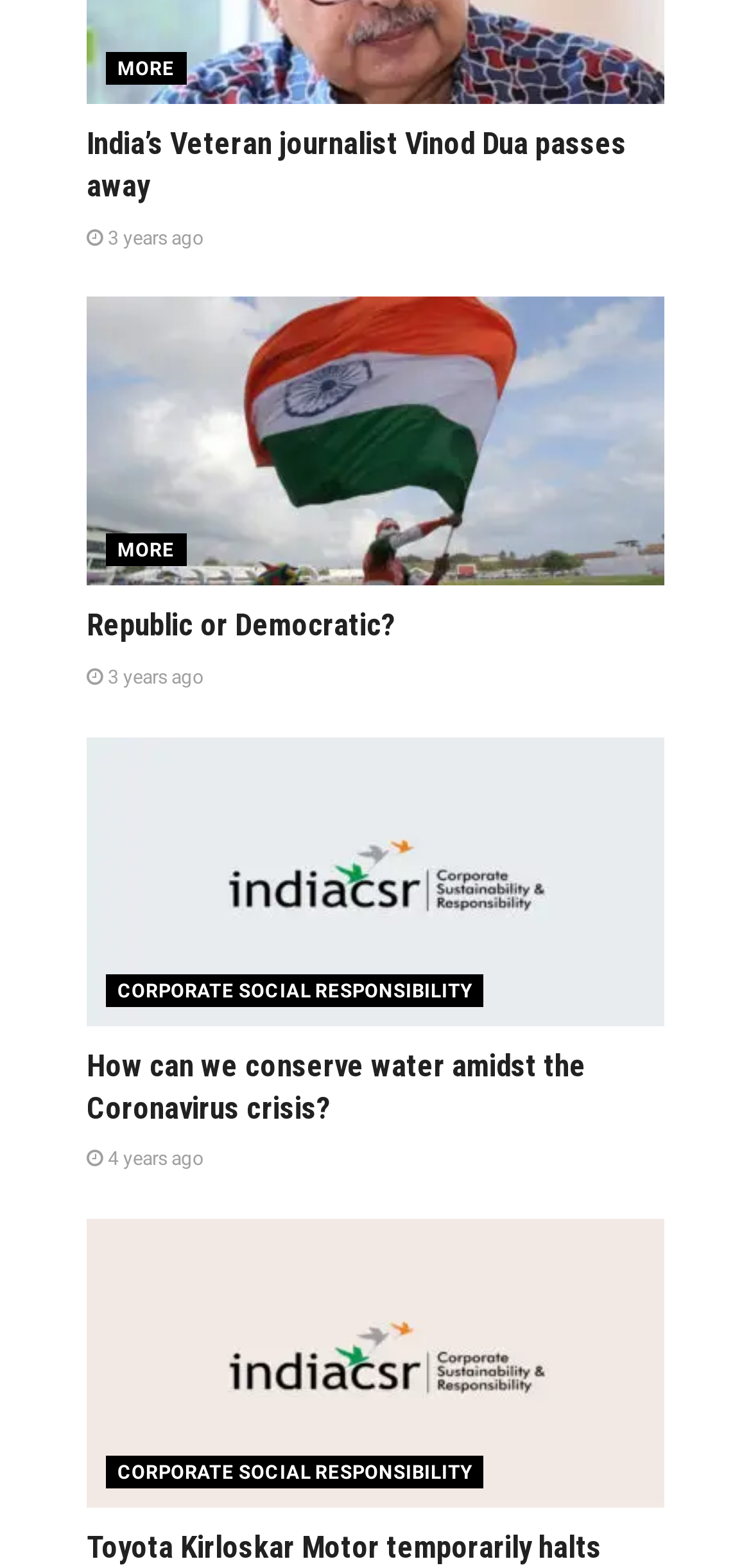What is the logo of the organization mentioned in the articles?
Relying on the image, give a concise answer in one word or a brief phrase.

India CSR